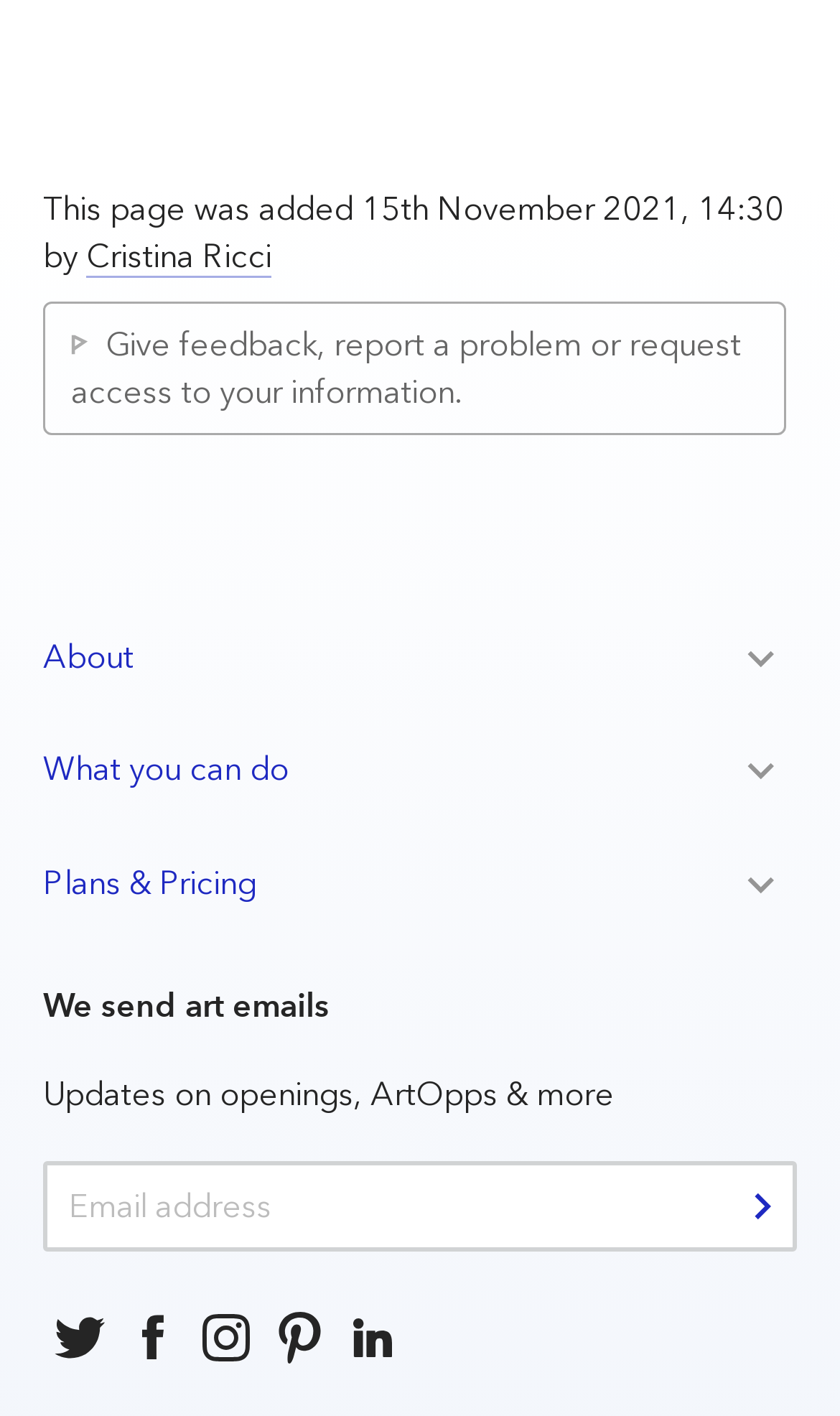Determine the bounding box of the UI component based on this description: "name="email" placeholder="Email address"". The bounding box coordinates should be four float values between 0 and 1, i.e., [left, top, right, bottom].

[0.051, 0.82, 0.949, 0.884]